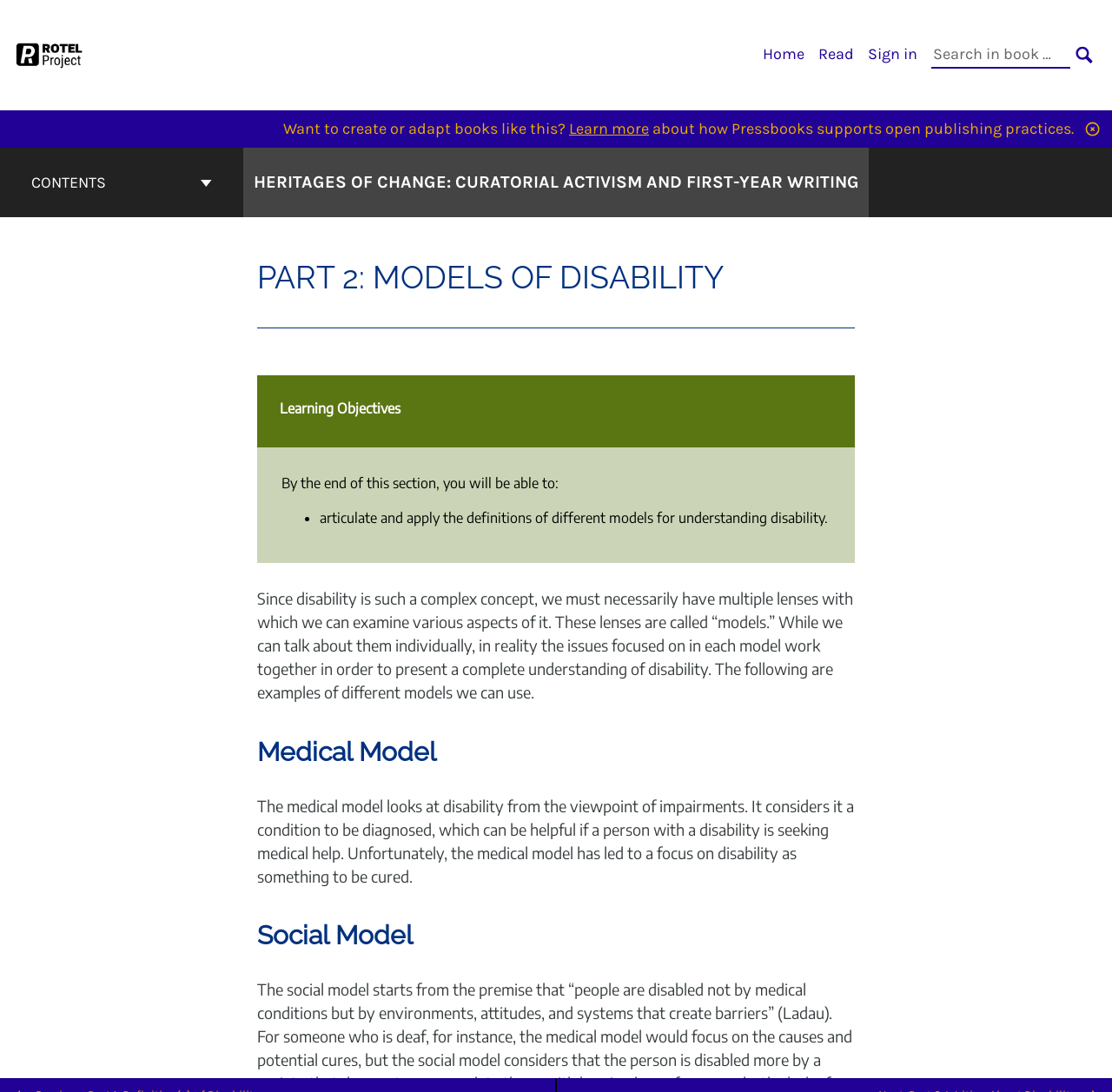Identify the text that serves as the heading for the webpage and generate it.

HERITAGES OF CHANGE: CURATORIAL ACTIVISM AND FIRST-YEAR WRITING